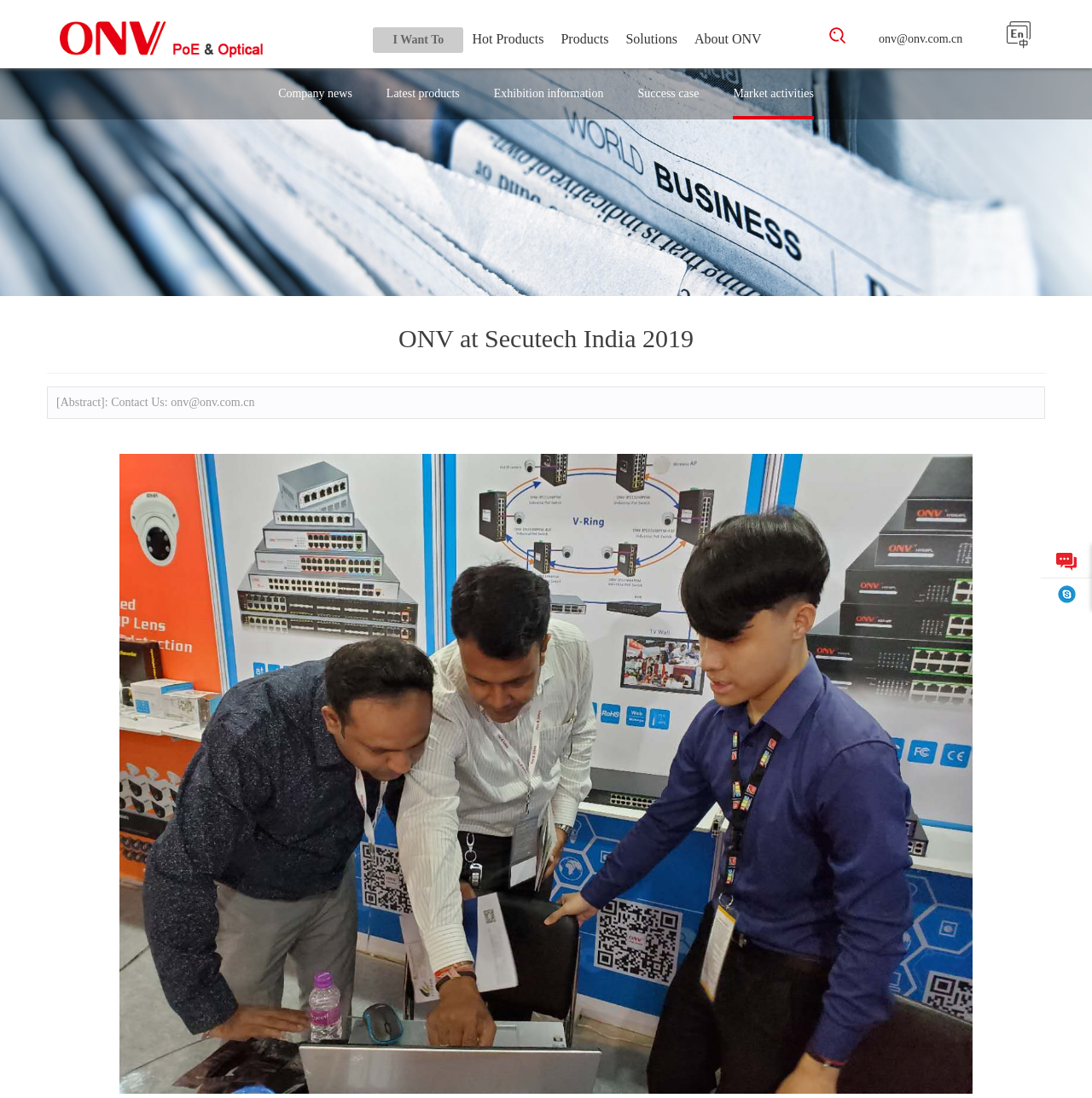Locate the coordinates of the bounding box for the clickable region that fulfills this instruction: "Contact us via 'onv@onv.com.cn'".

[0.805, 0.012, 0.881, 0.059]